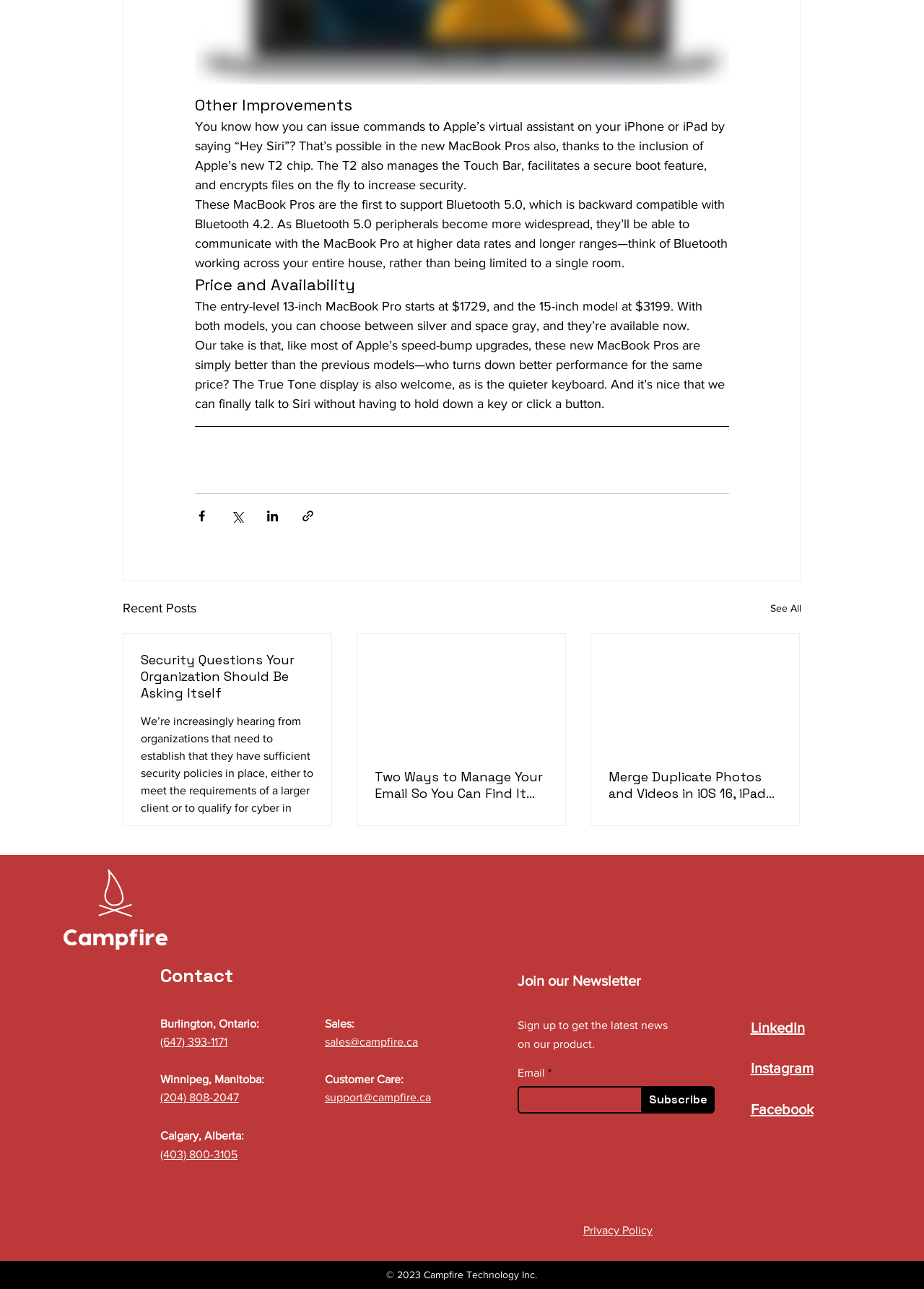Use the details in the image to answer the question thoroughly: 
What is the name of the company behind this website?

The company name can be found at the bottom of the webpage, in the copyright section, where it is stated that '© 2023 Campfire Technology Inc.'.